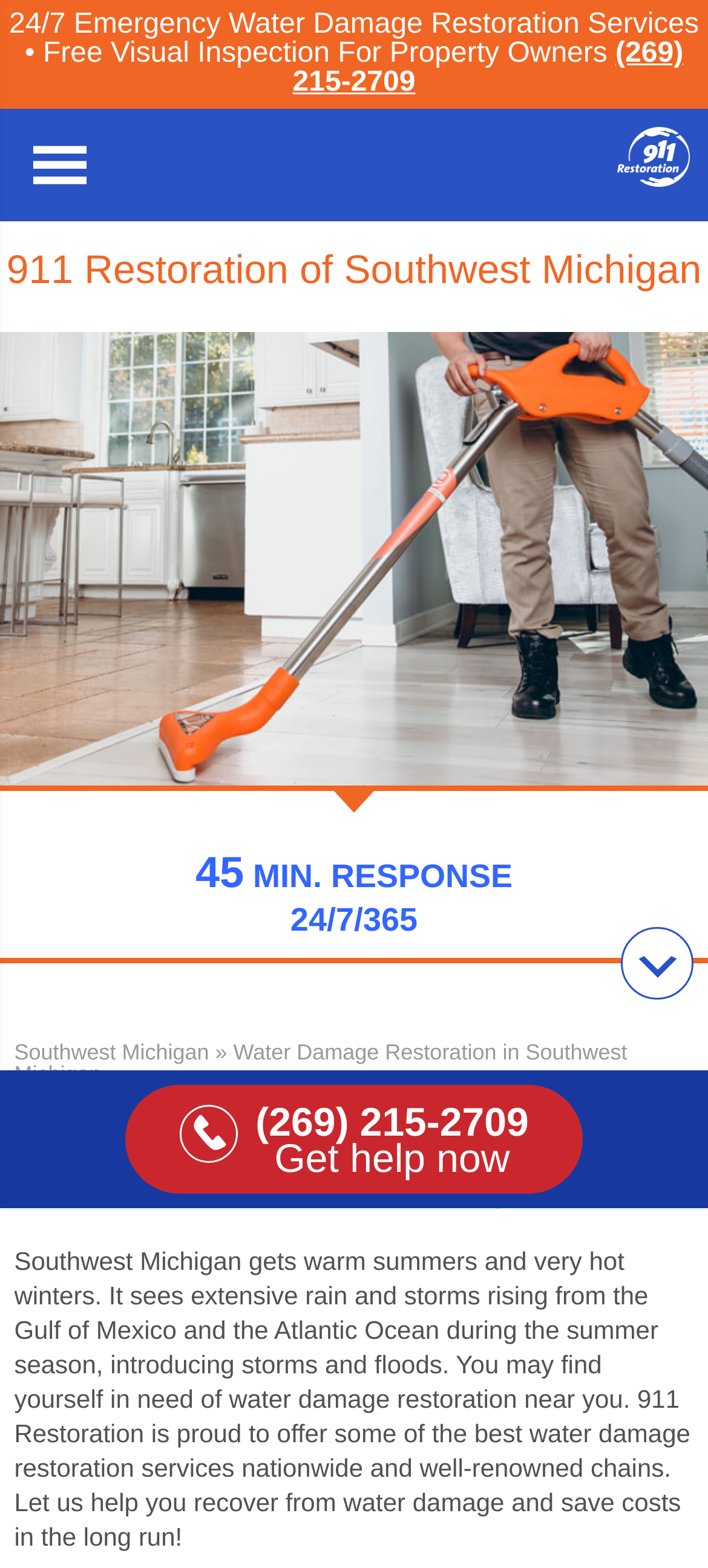Please find the bounding box for the following UI element description. Provide the coordinates in (top-left x, top-left y, bottom-right x, bottom-right y) format, with values between 0 and 1: Southwest Michigan

[0.02, 0.663, 0.295, 0.679]